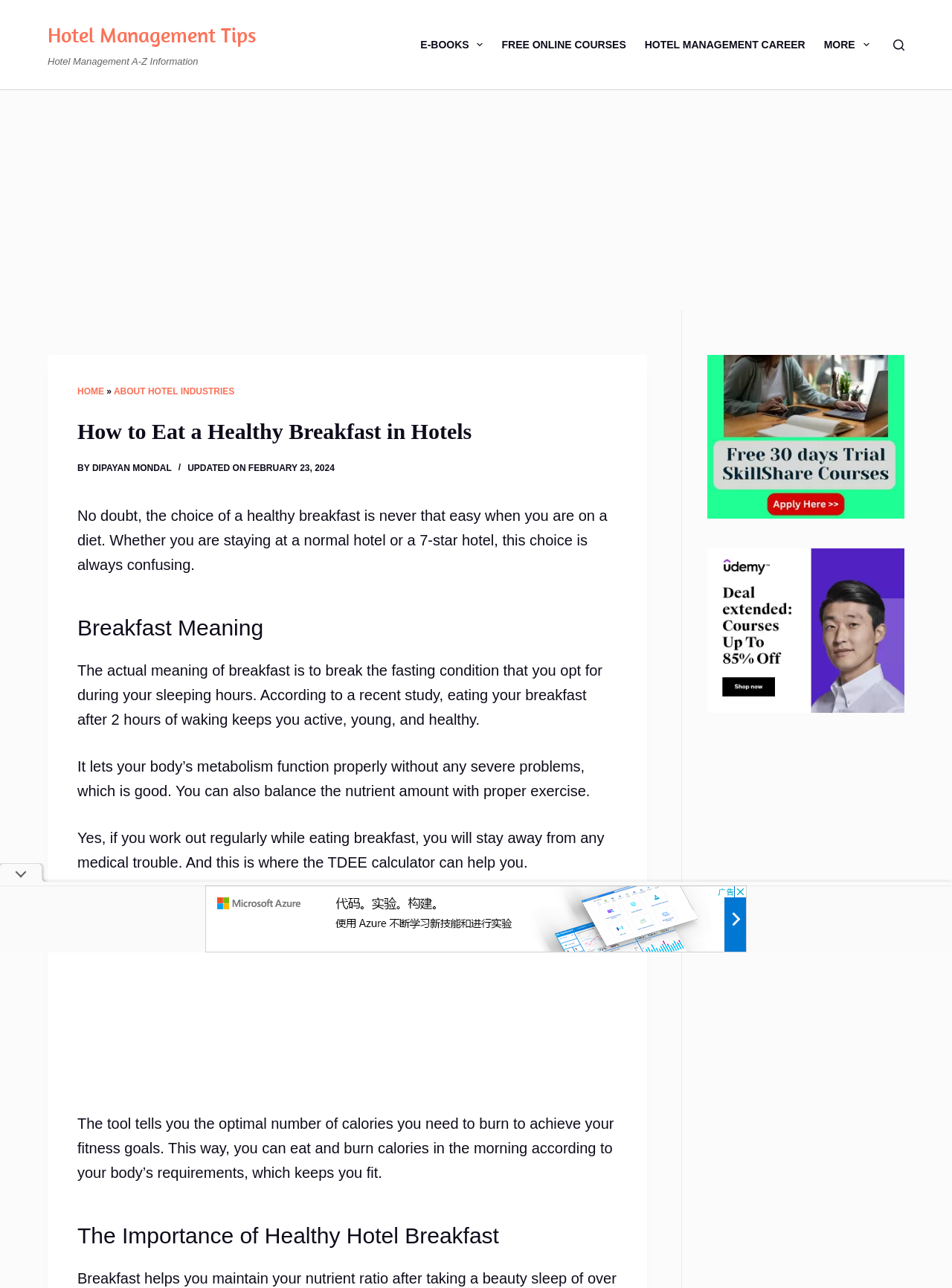Determine the bounding box coordinates for the HTML element mentioned in the following description: "parent_node: E-BOOKS aria-label="Expand dropdown menu"". The coordinates should be a list of four floats ranging from 0 to 1, represented as [left, top, right, bottom].

[0.495, 0.028, 0.514, 0.042]